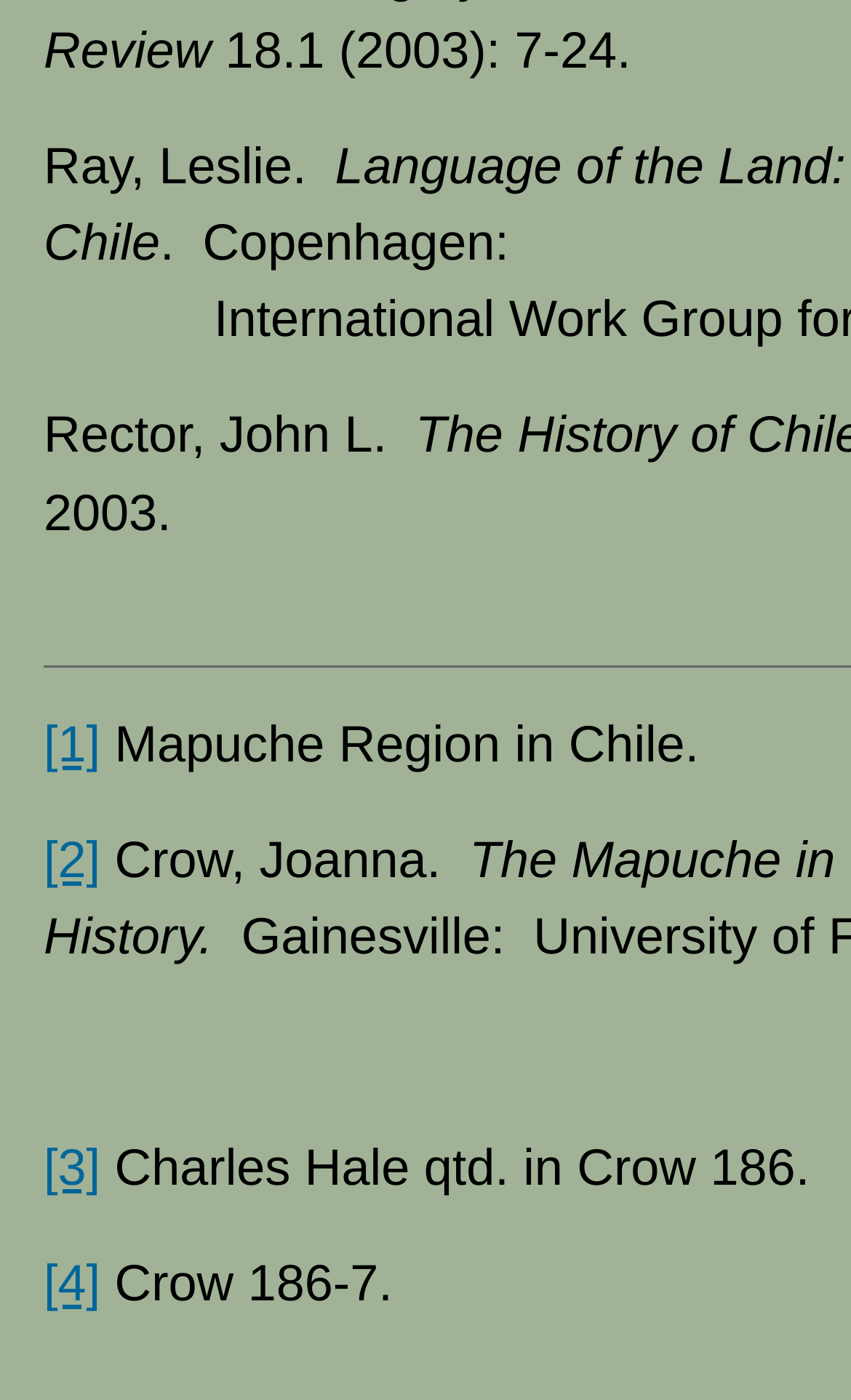What is the title of the first citation?
Using the image as a reference, answer with just one word or a short phrase.

18.1 (2003): 7-24